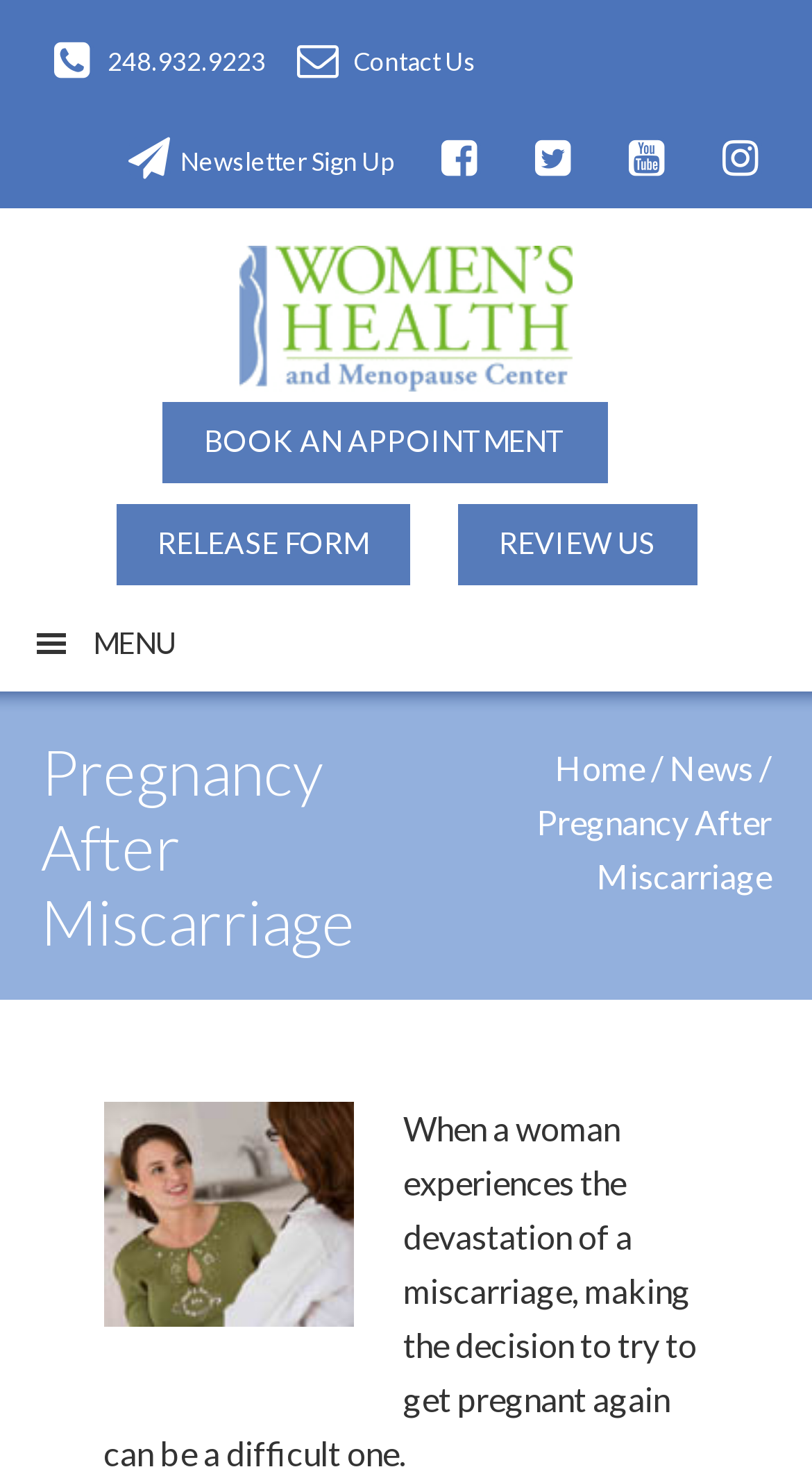Select the bounding box coordinates of the element I need to click to carry out the following instruction: "Click the 'Contact Us' link".

[0.435, 0.031, 0.586, 0.053]